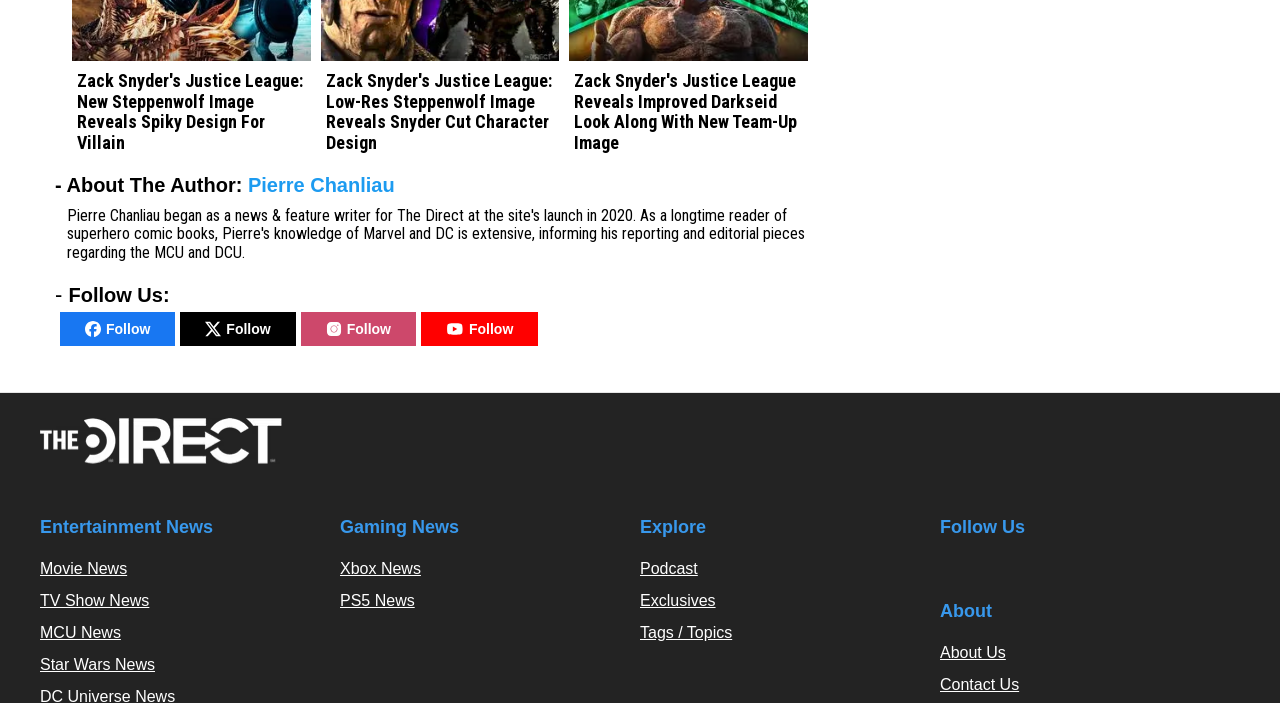How many social media platforms are listed to follow?
Using the image, provide a concise answer in one word or a short phrase.

4